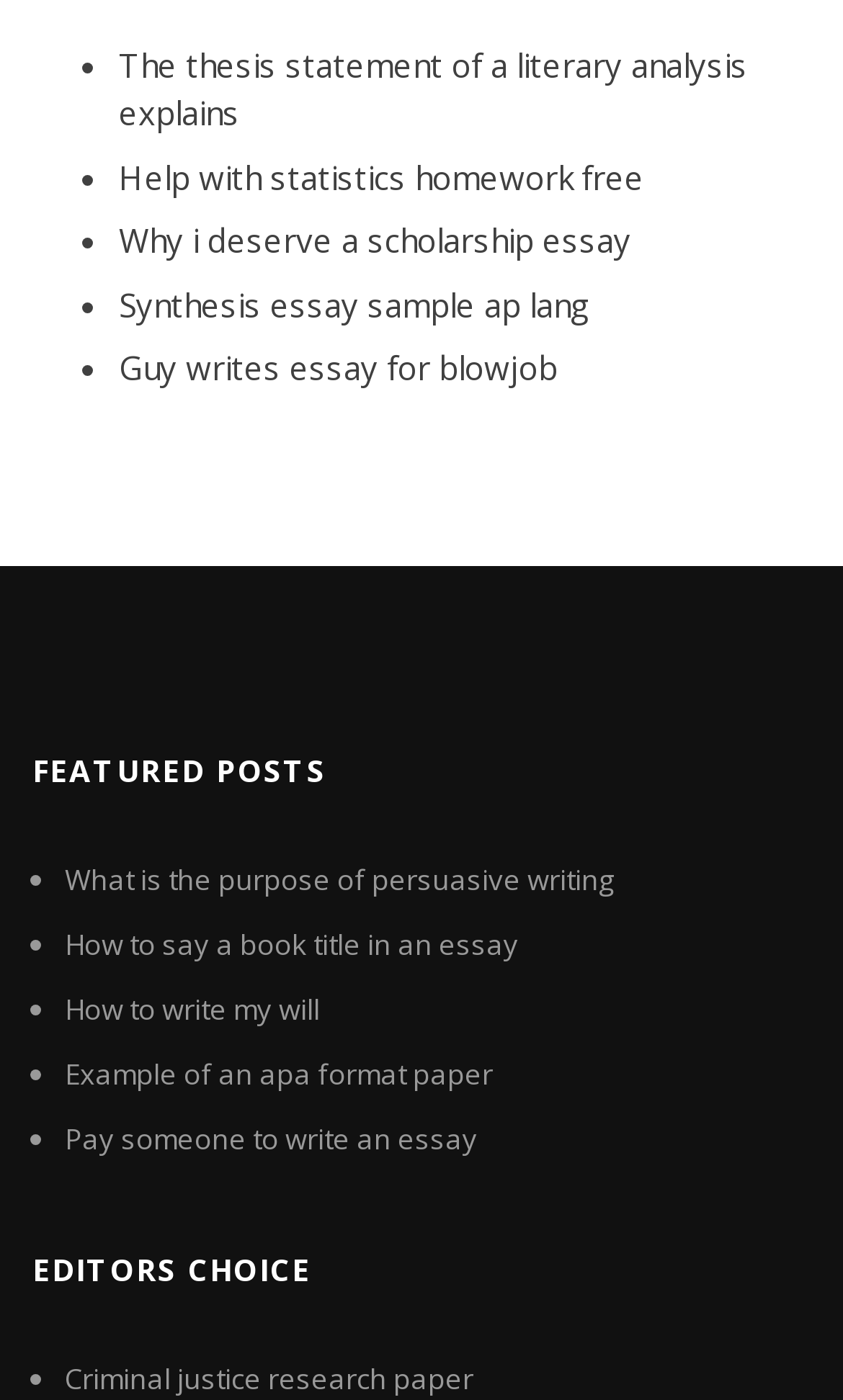What is the first featured post about?
Please answer the question with a detailed response using the information from the screenshot.

The first featured post is a link with the text 'The thesis statement of a literary analysis explains', which suggests that the post is about explaining the thesis statement of a literary analysis.